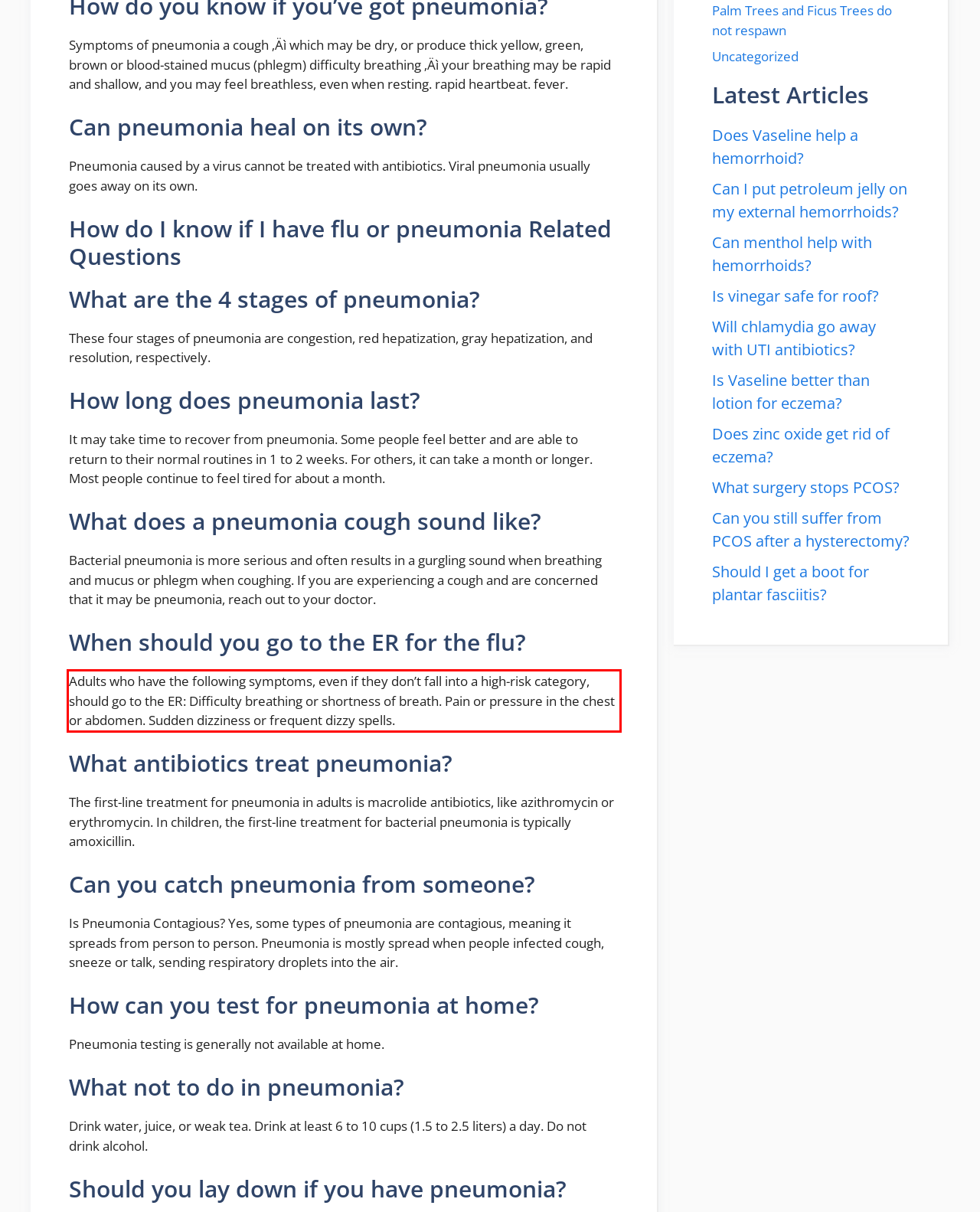Please examine the webpage screenshot and extract the text within the red bounding box using OCR.

Adults who have the following symptoms, even if they don’t fall into a high-risk category, should go to the ER: Difficulty breathing or shortness of breath. Pain or pressure in the chest or abdomen. Sudden dizziness or frequent dizzy spells.